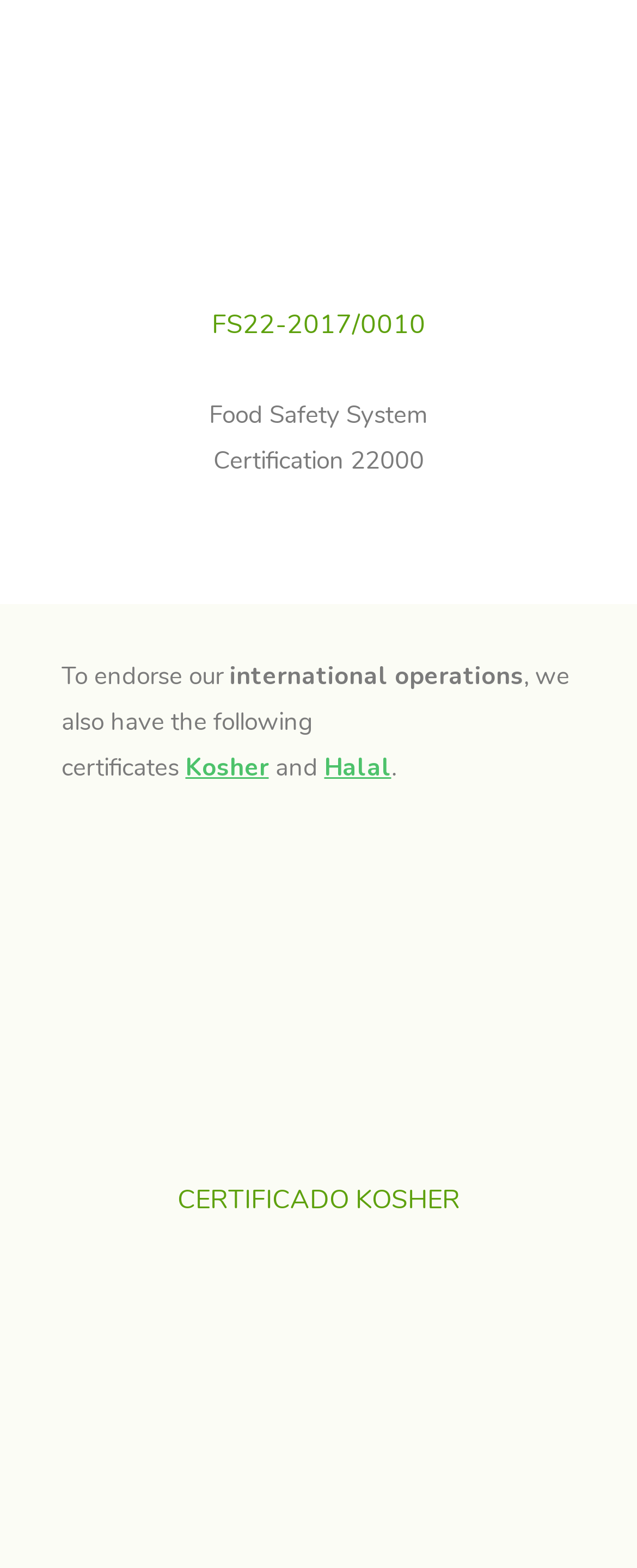Provide a one-word or brief phrase answer to the question:
What are the two certificates mentioned?

Kosher and Halal